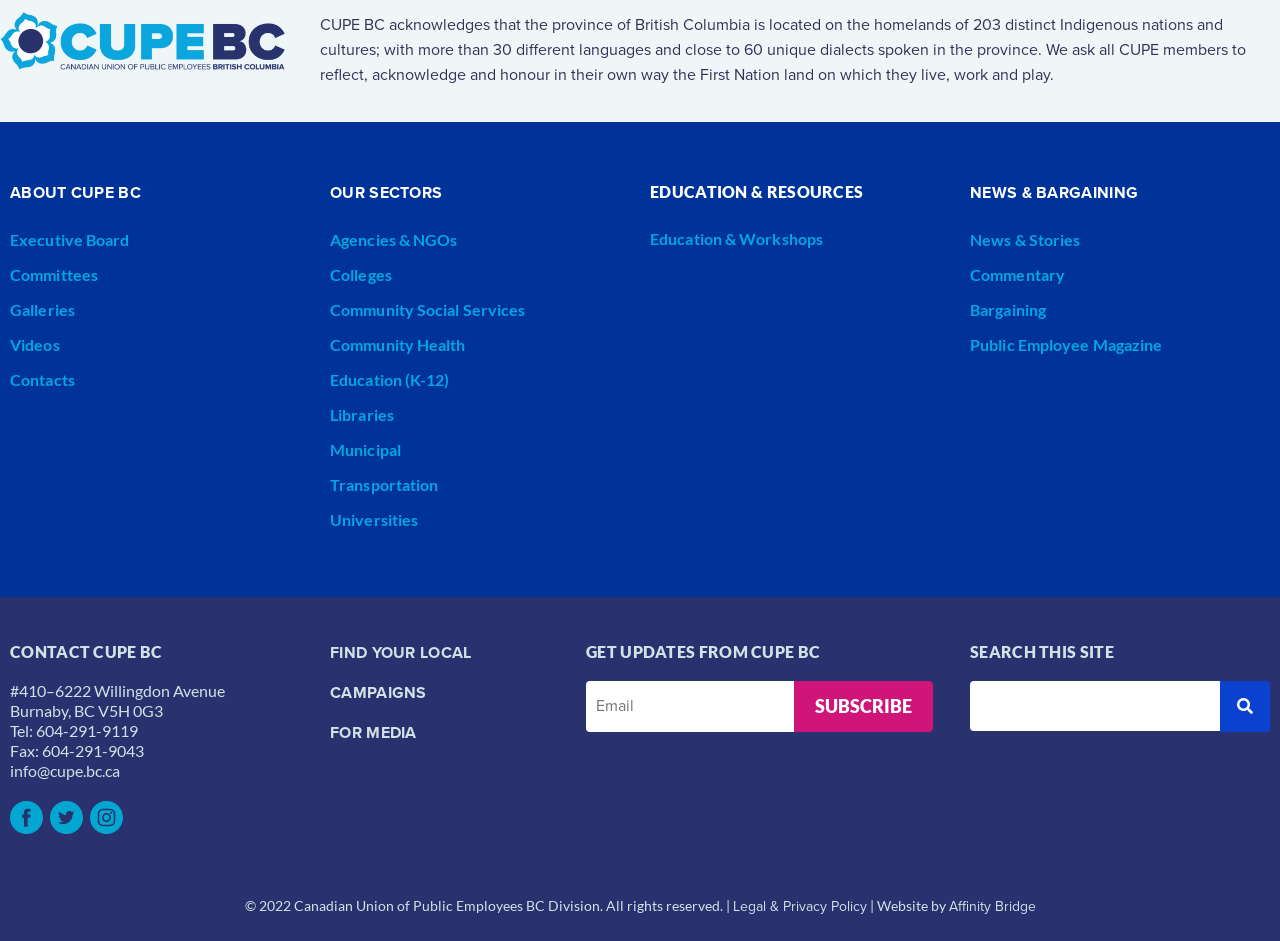What is the copyright year of the website?
Please answer the question with a detailed response using the information from the screenshot.

The copyright year of the website can be found at the bottom of the webpage, in the static text element that says '© 2022 Canadian Union of Public Employees BC Division. All rights reserved.' This indicates that the website's content is copyrighted and the year of copyright is 2022.